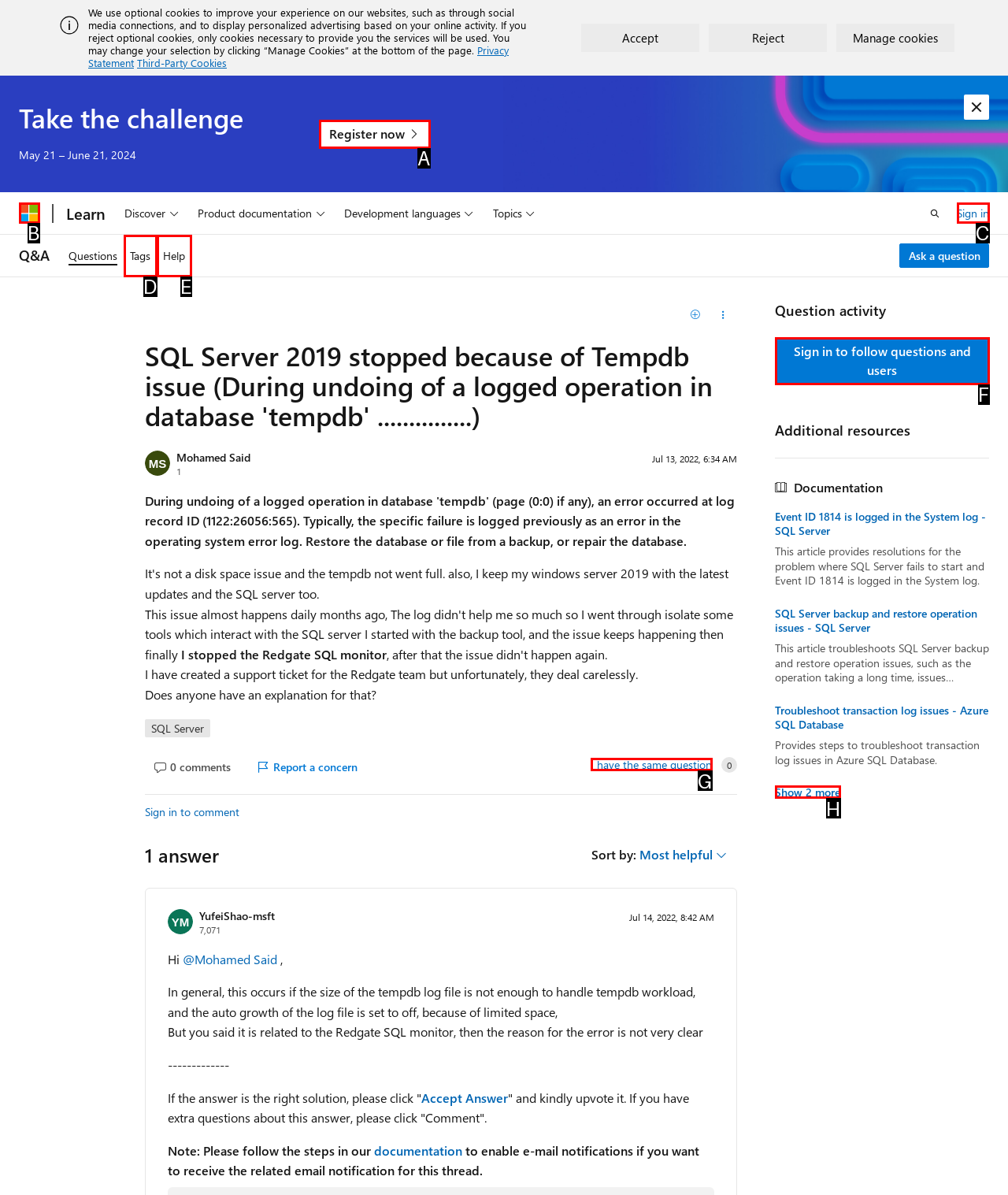Tell me which one HTML element best matches the description: parent_node: Learn aria-label="Microsoft" Answer with the option's letter from the given choices directly.

B